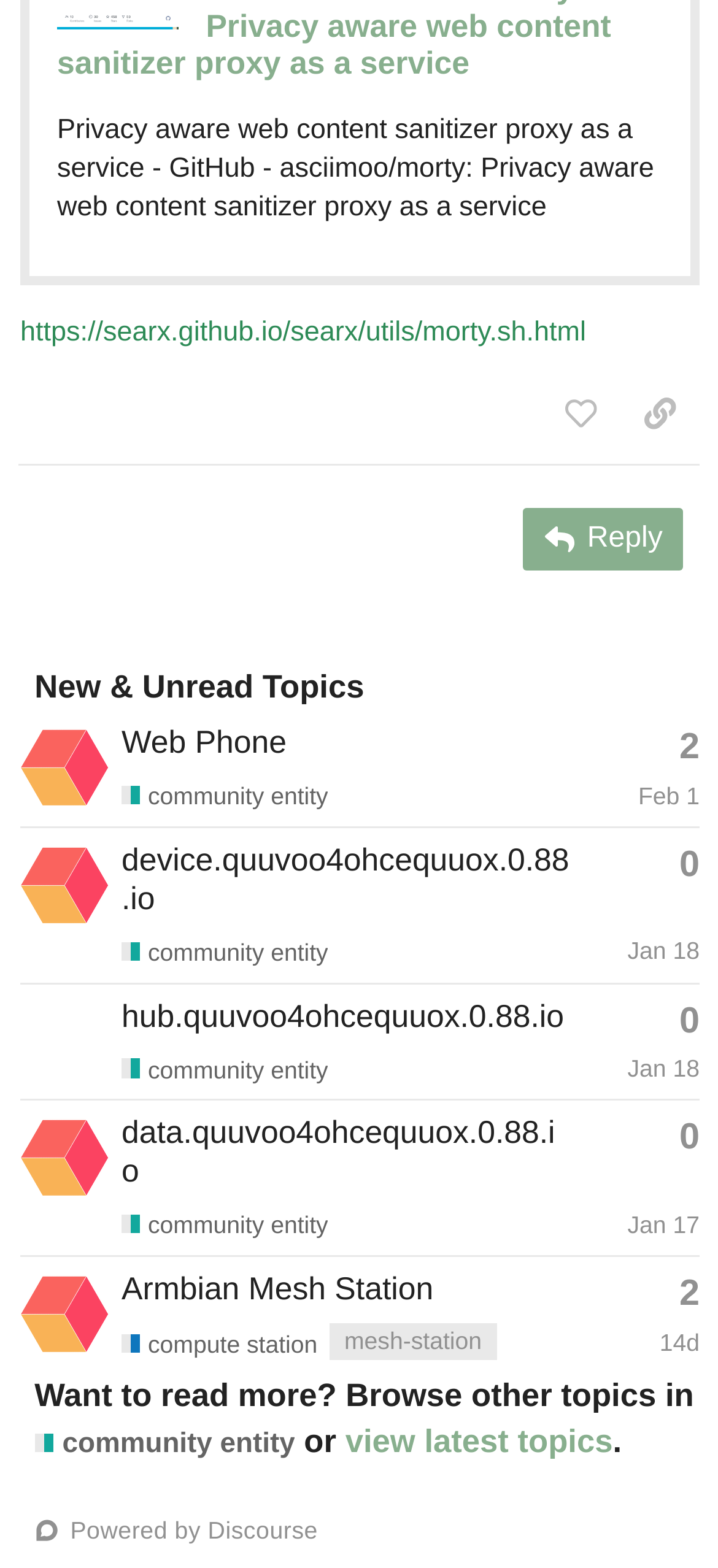Please give a concise answer to this question using a single word or phrase: 
What is the platform that powers this webpage?

Discourse